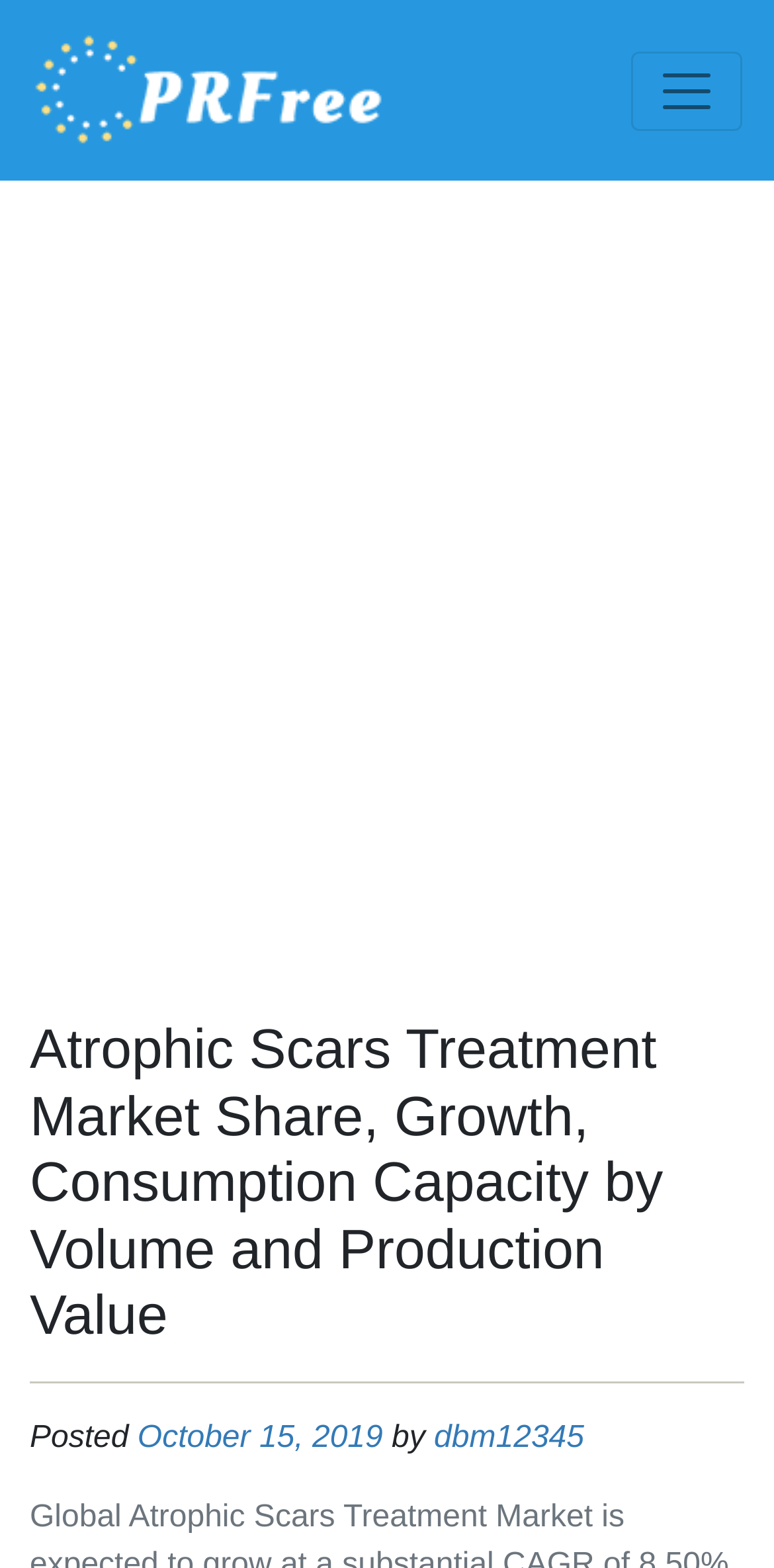Summarize the webpage in an elaborate manner.

The webpage appears to be a market research report on Atrophic Scars Treatment, with a focus on market share, growth, and consumption capacity. 

At the top left of the page, there is a link to "PFRree". On the top right, a button labeled "Toggle navigation" is present, which controls a global navigation bar. 

Below these elements, a large iframe occupies the full width of the page, taking up most of the vertical space, and is labeled as an "Advertisement". 

Further down, a prominent heading is displayed, repeating the title "Atrophic Scars Treatment Market Share, Growth, Consumption Capacity by Volume and Production Value". 

Immediately below the heading, a horizontal separator line is present. 

Underneath the separator, a brief description or metadata about the report is provided, including the text "Posted", a link to the date "October 15, 2019", the word "by", and a link to the author "dbm12345".